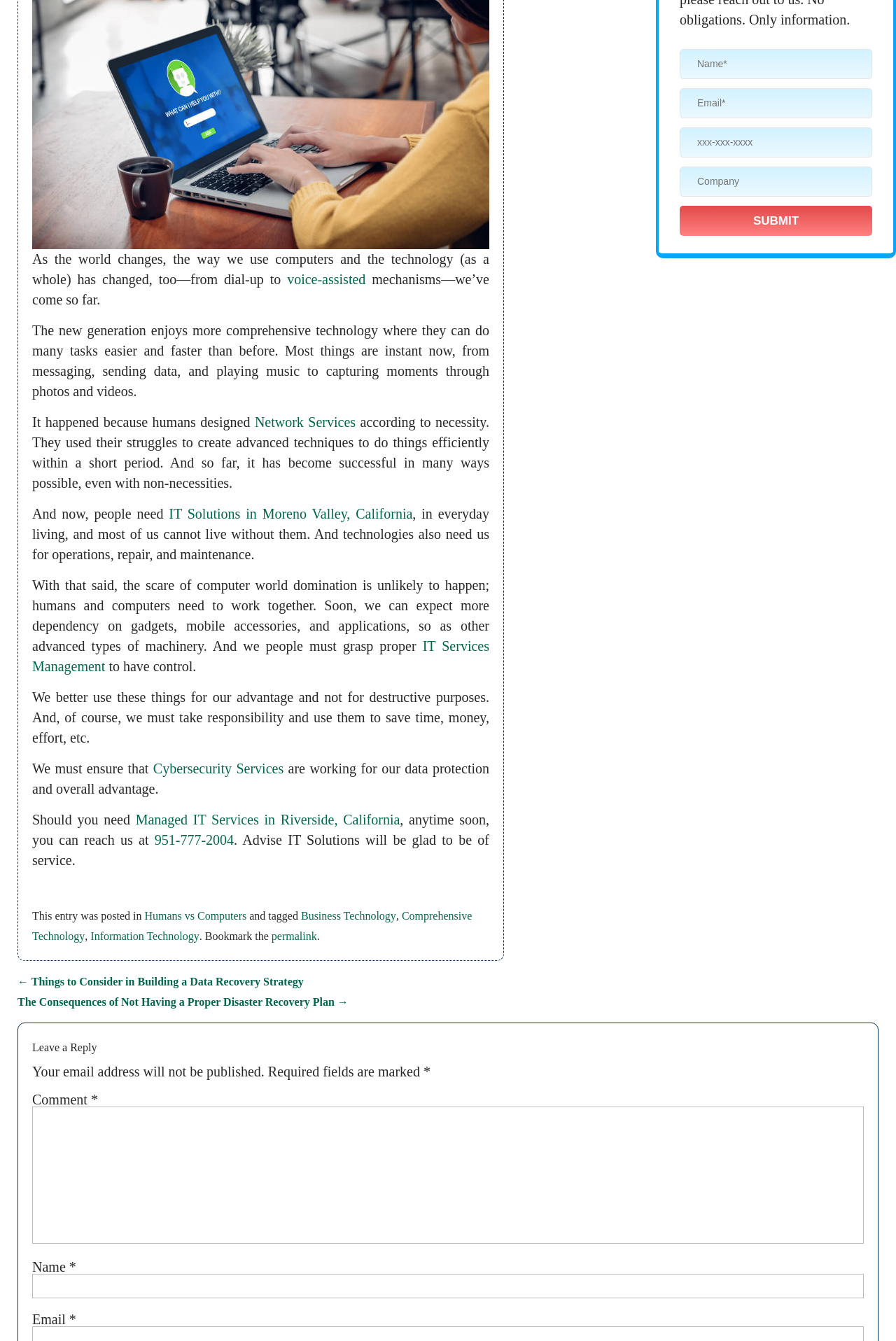Please determine the bounding box coordinates of the clickable area required to carry out the following instruction: "Call 951-777-2004 for assistance". The coordinates must be four float numbers between 0 and 1, represented as [left, top, right, bottom].

[0.172, 0.62, 0.261, 0.632]